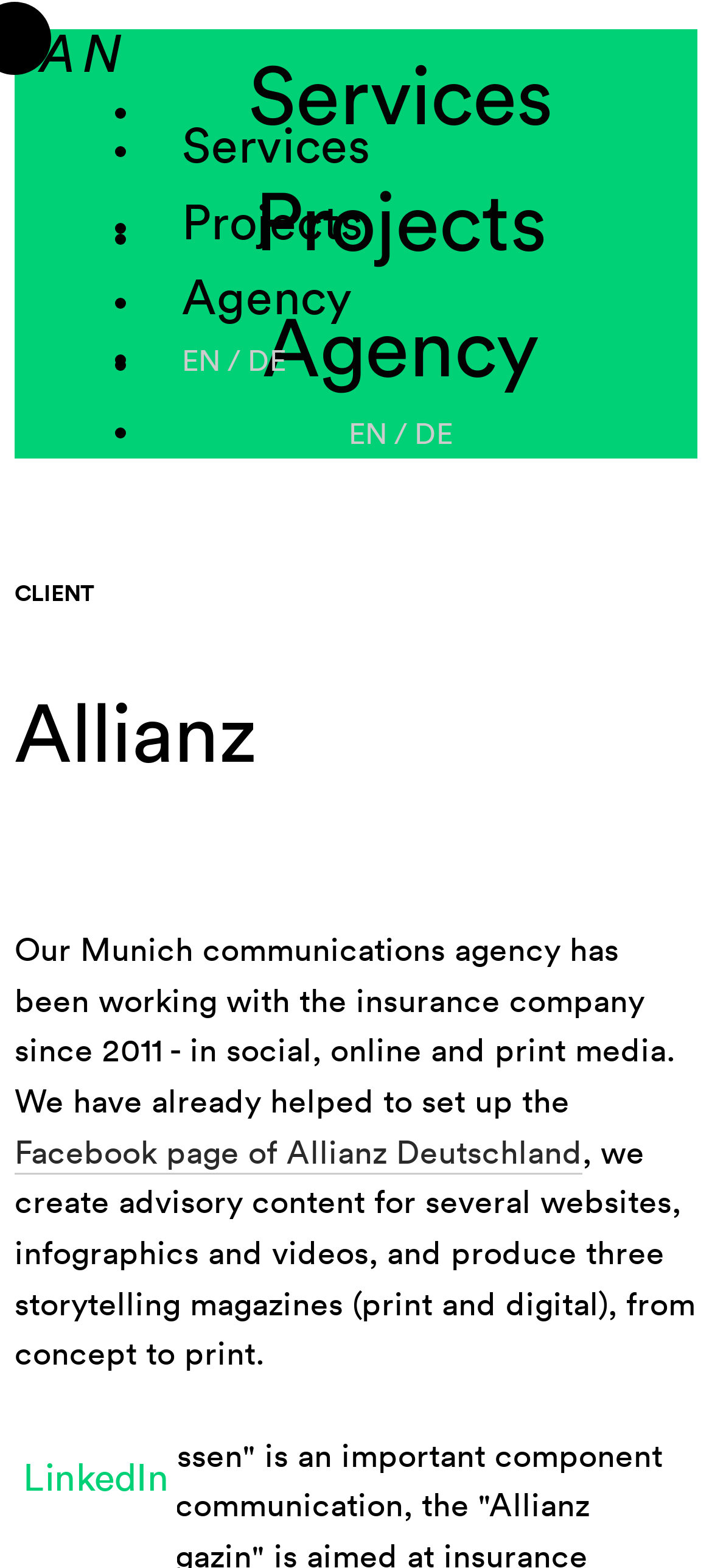Please find the bounding box coordinates of the section that needs to be clicked to achieve this instruction: "Go to the 'Services' page".

[0.21, 0.082, 0.52, 0.11]